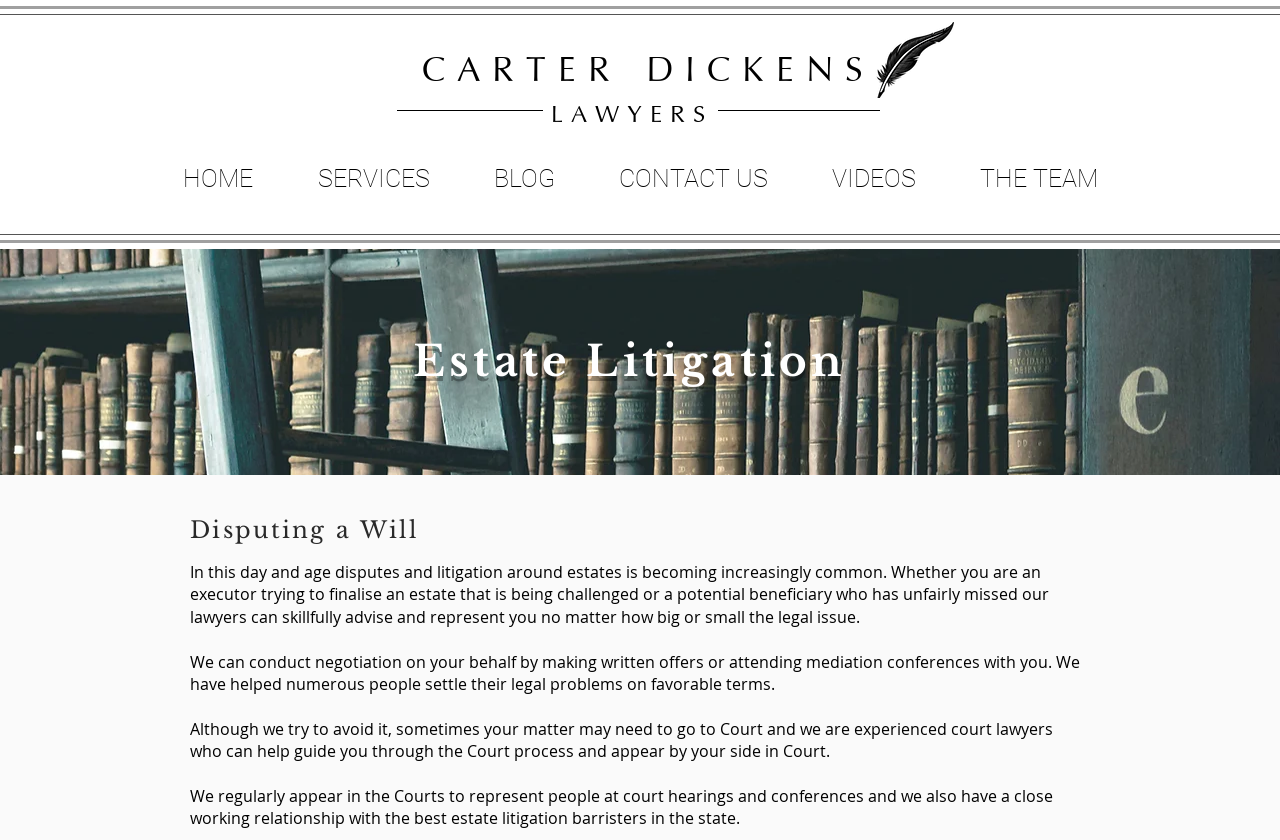What is the alternative to going to court?
Offer a detailed and full explanation in response to the question.

The alternative to going to court can be inferred from the StaticText element 'We can conduct negotiation on your behalf by making written offers or attending mediation conferences with you.' which describes the alternative dispute resolution methods provided by the law firm.